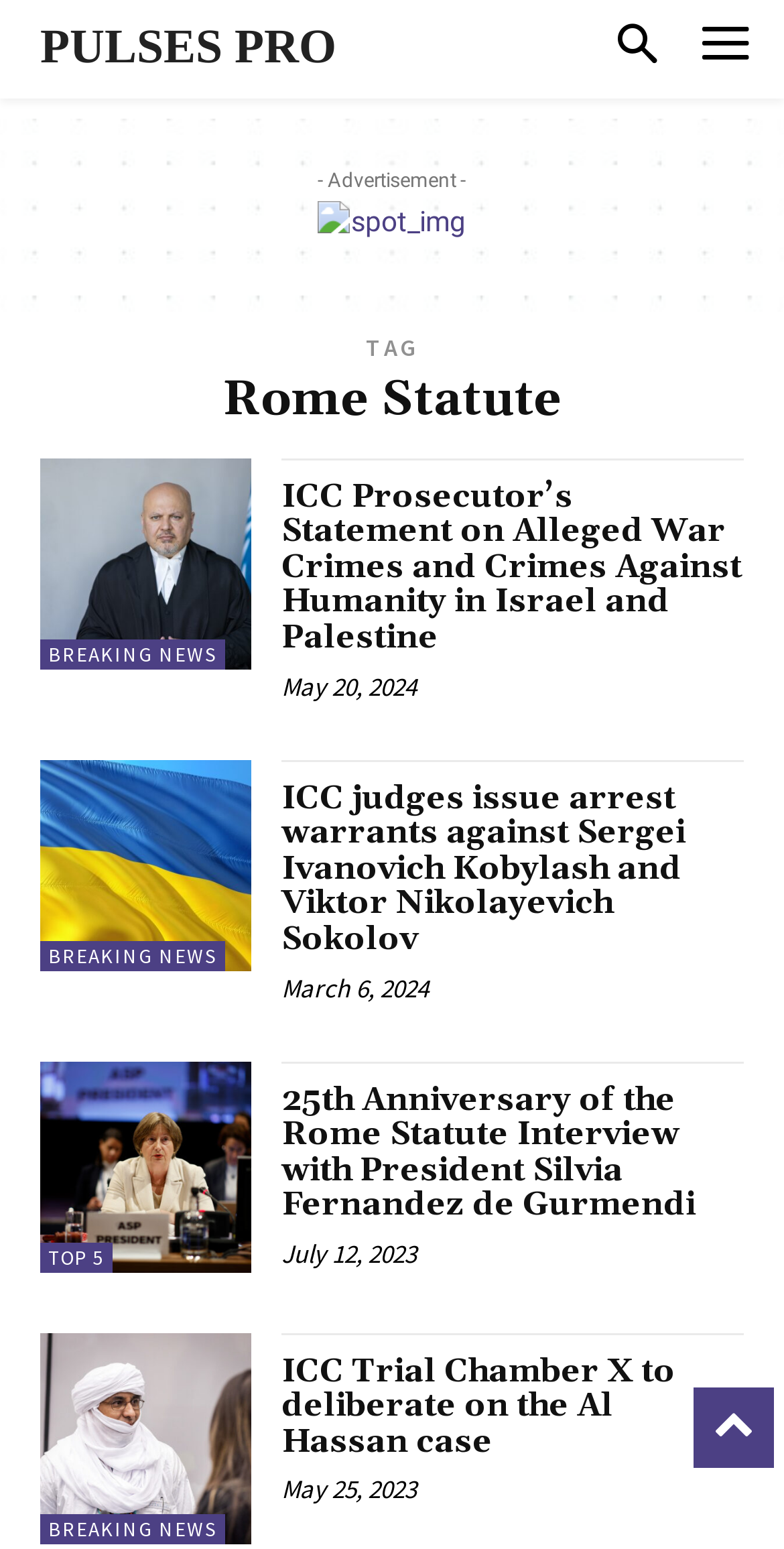Indicate the bounding box coordinates of the element that needs to be clicked to satisfy the following instruction: "Read about ICC Prosecutor’s Statement on Alleged War Crimes and Crimes Against Humanity in Israel and Palestine". The coordinates should be four float numbers between 0 and 1, i.e., [left, top, right, bottom].

[0.051, 0.295, 0.321, 0.432]